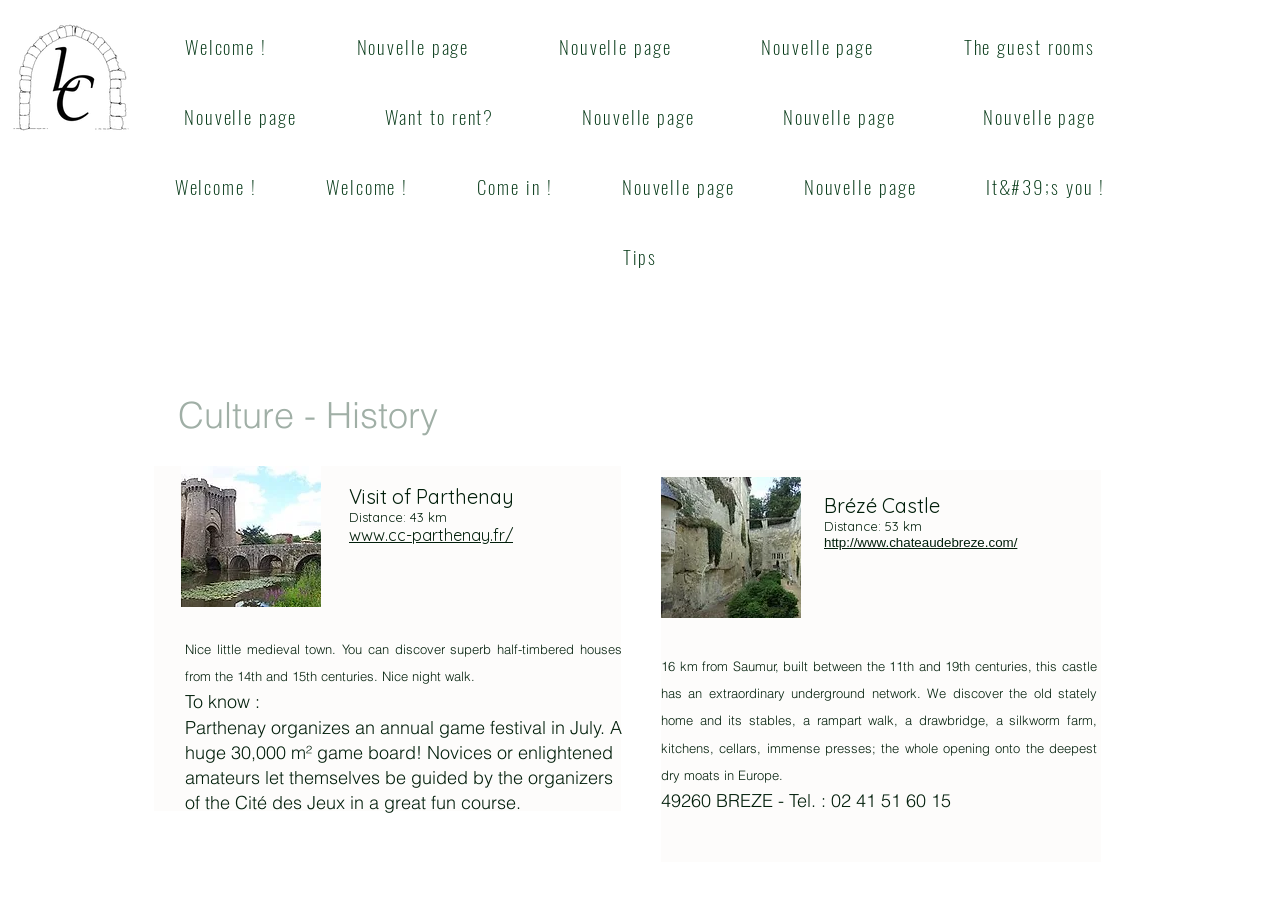Provide a single word or phrase to answer the given question: 
What is the phone number of Brézé Castle?

02 41 51 60 15